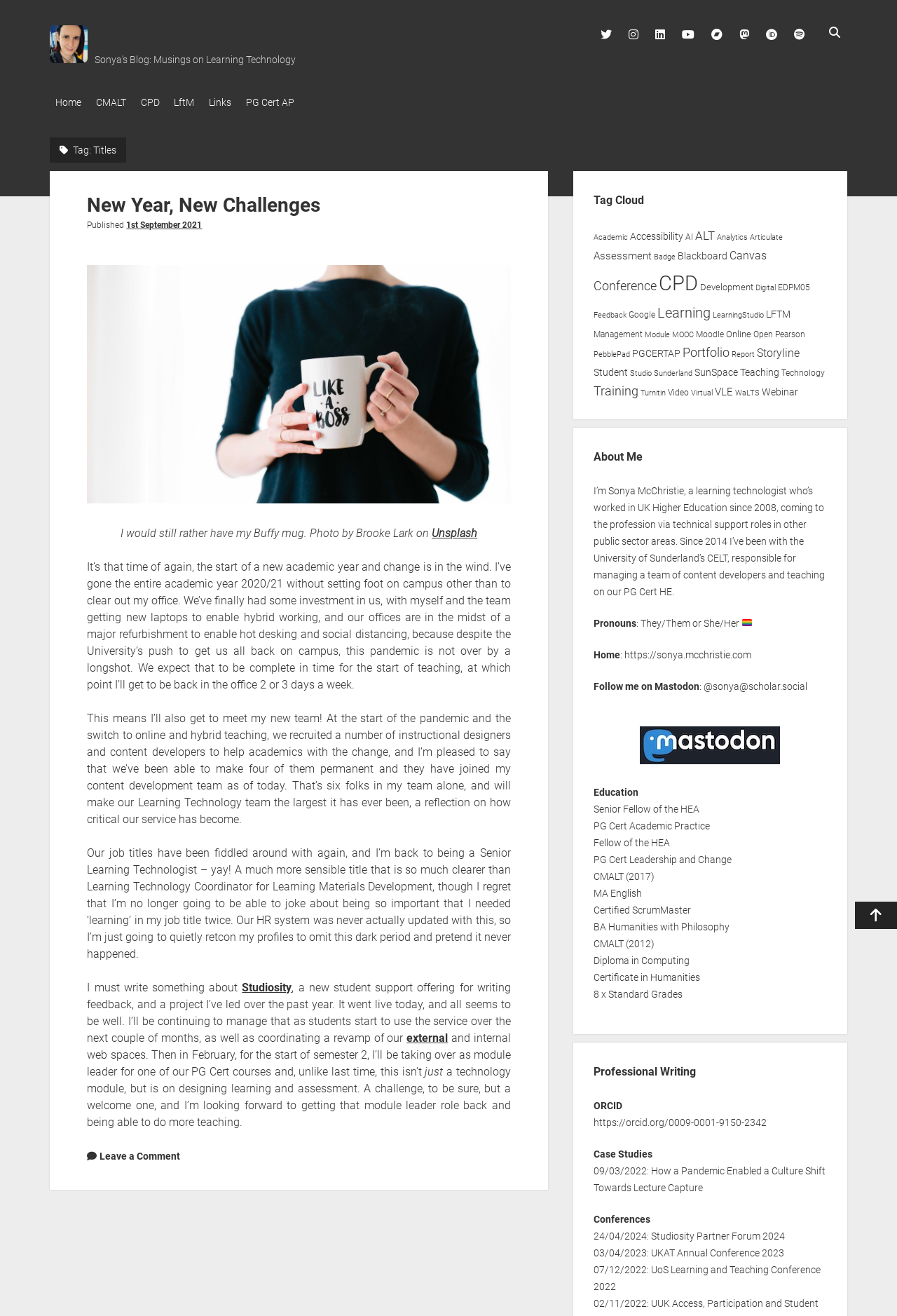What is the author's job title?
Please look at the screenshot and answer in one word or a short phrase.

Senior Learning Technologist